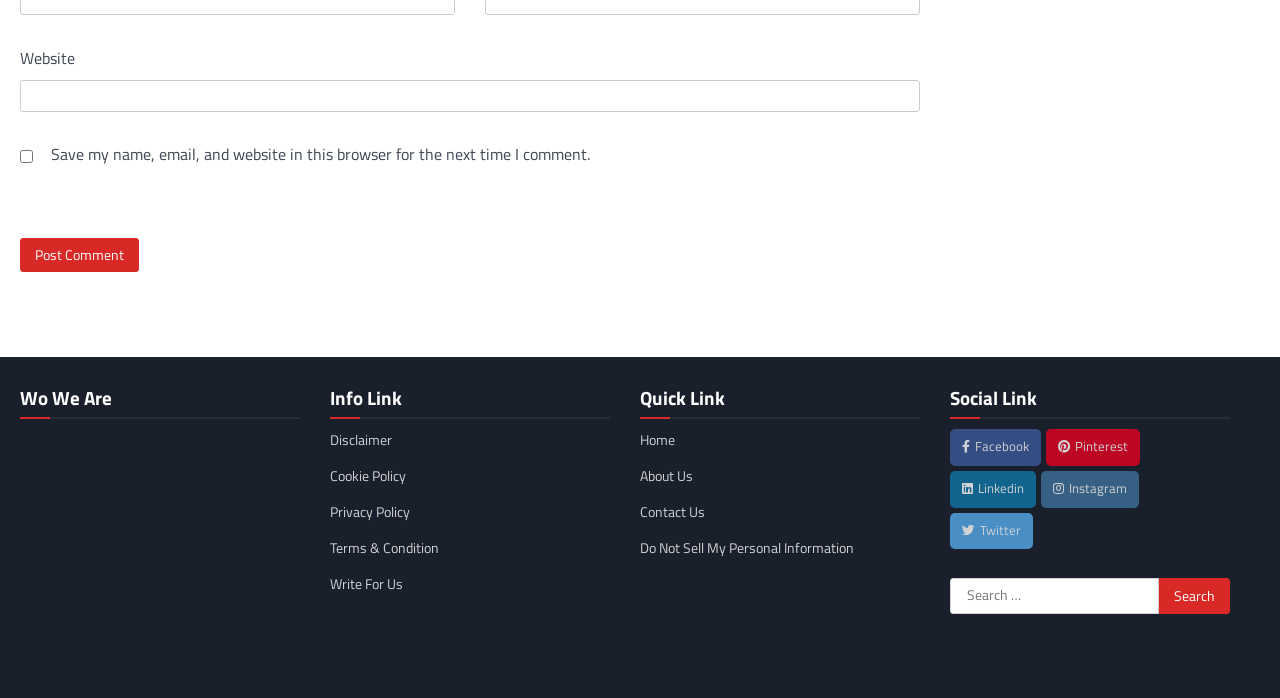Highlight the bounding box coordinates of the element you need to click to perform the following instruction: "Post a comment."

[0.016, 0.341, 0.109, 0.389]